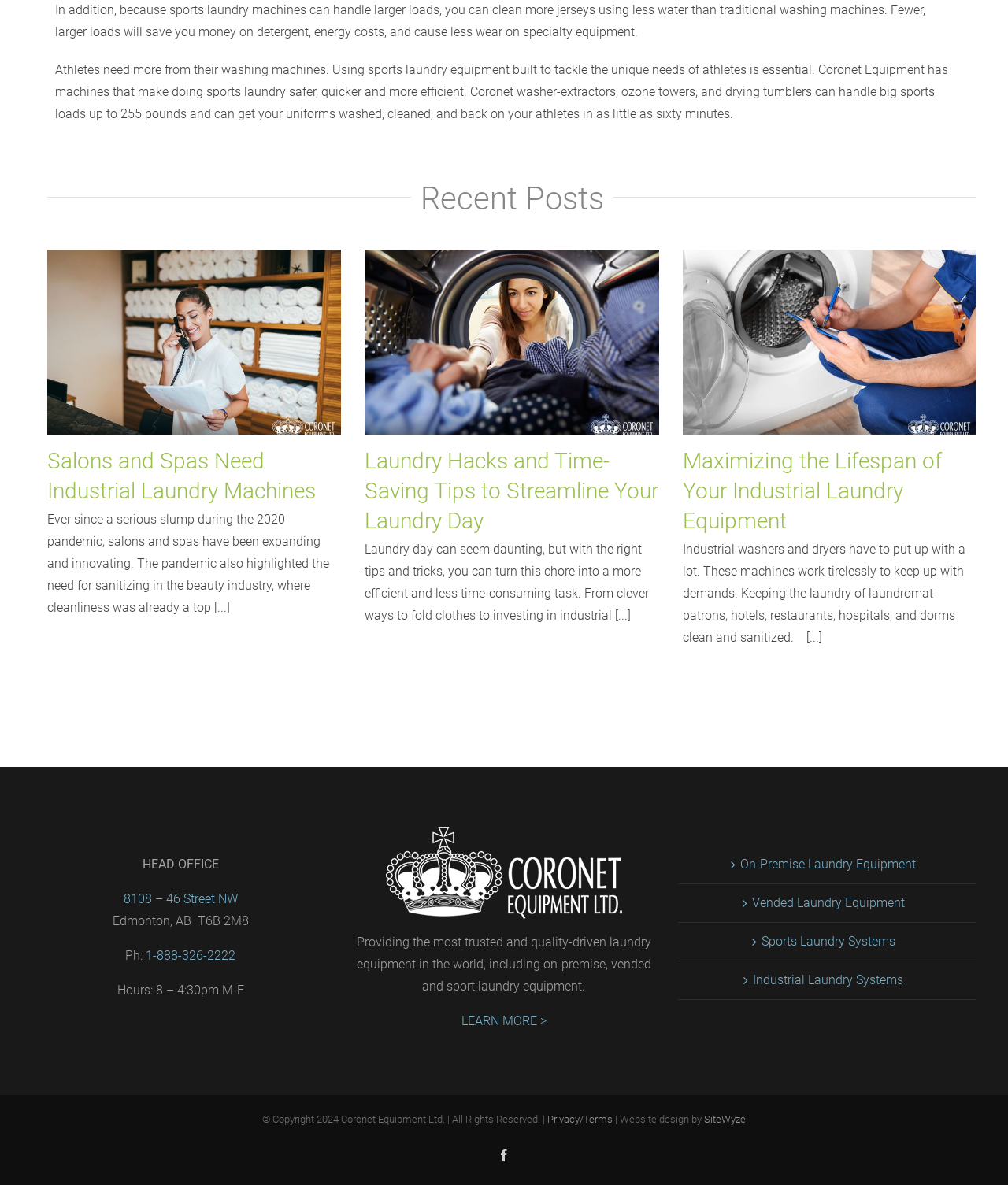Bounding box coordinates are specified in the format (top-left x, top-left y, bottom-right x, bottom-right y). All values are floating point numbers bounded between 0 and 1. Please provide the bounding box coordinate of the region this sentence describes: 8108 – 46 Street NW

[0.123, 0.752, 0.236, 0.765]